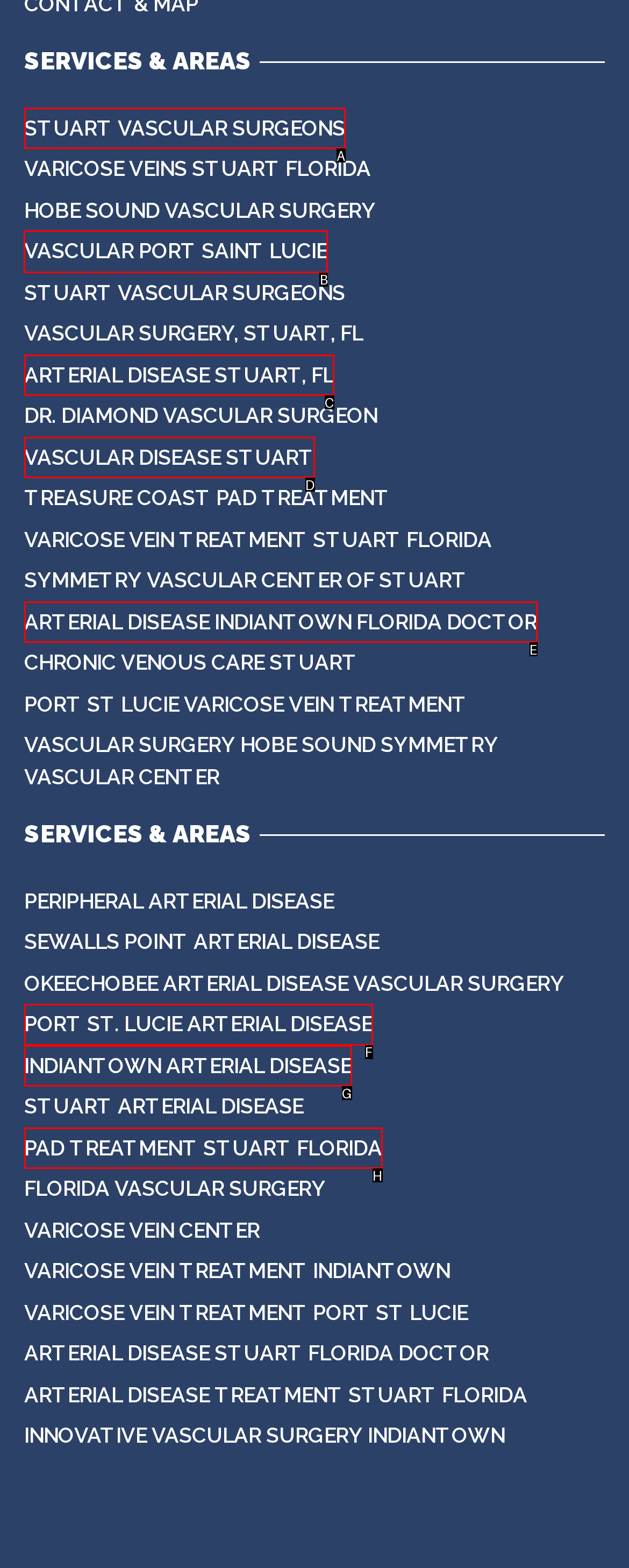Tell me the correct option to click for this task: Learn about VASCULAR PORT SAINT LUCIE
Write down the option's letter from the given choices.

B